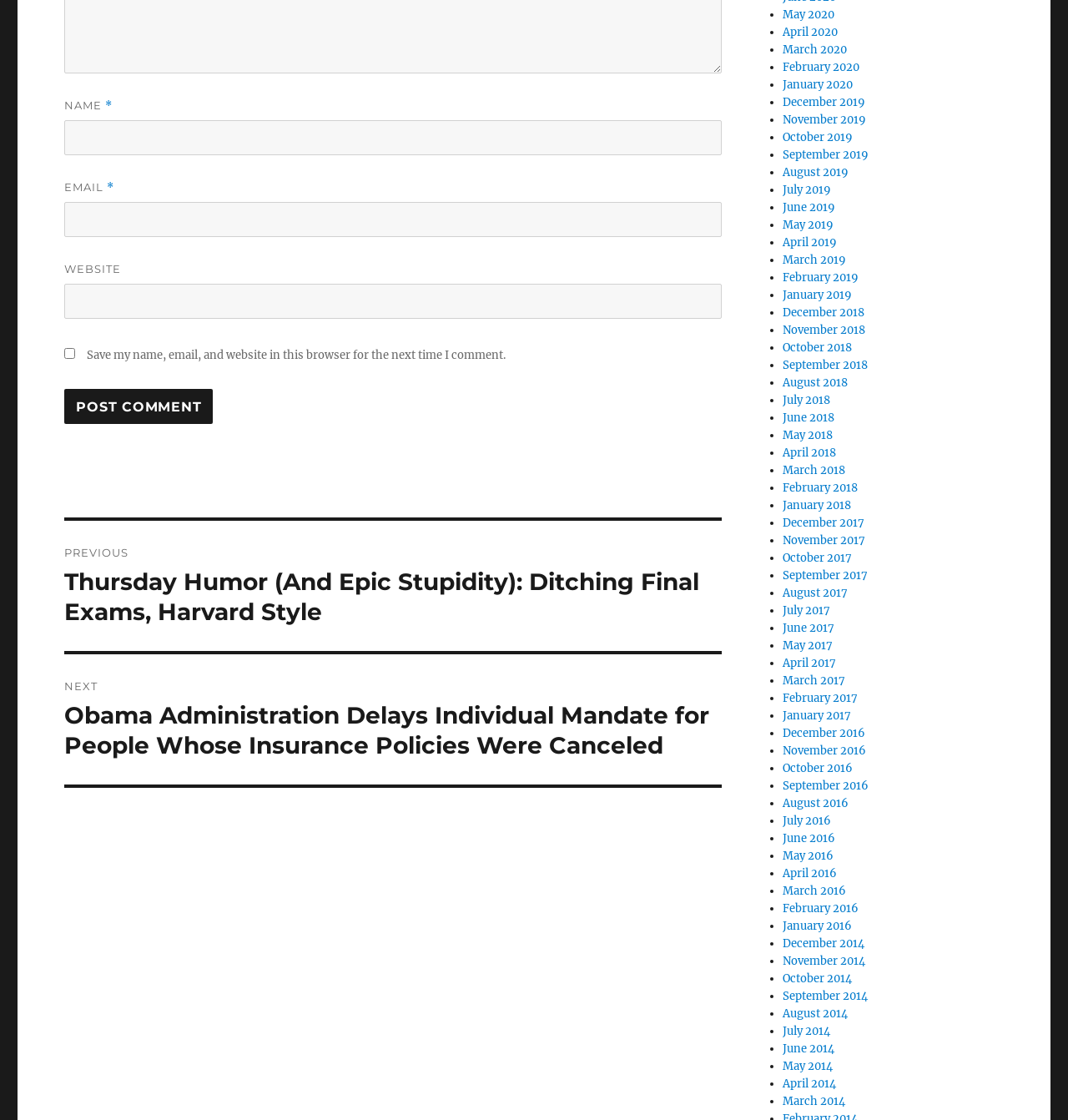What is required to post a comment?
Provide a one-word or short-phrase answer based on the image.

Name and email